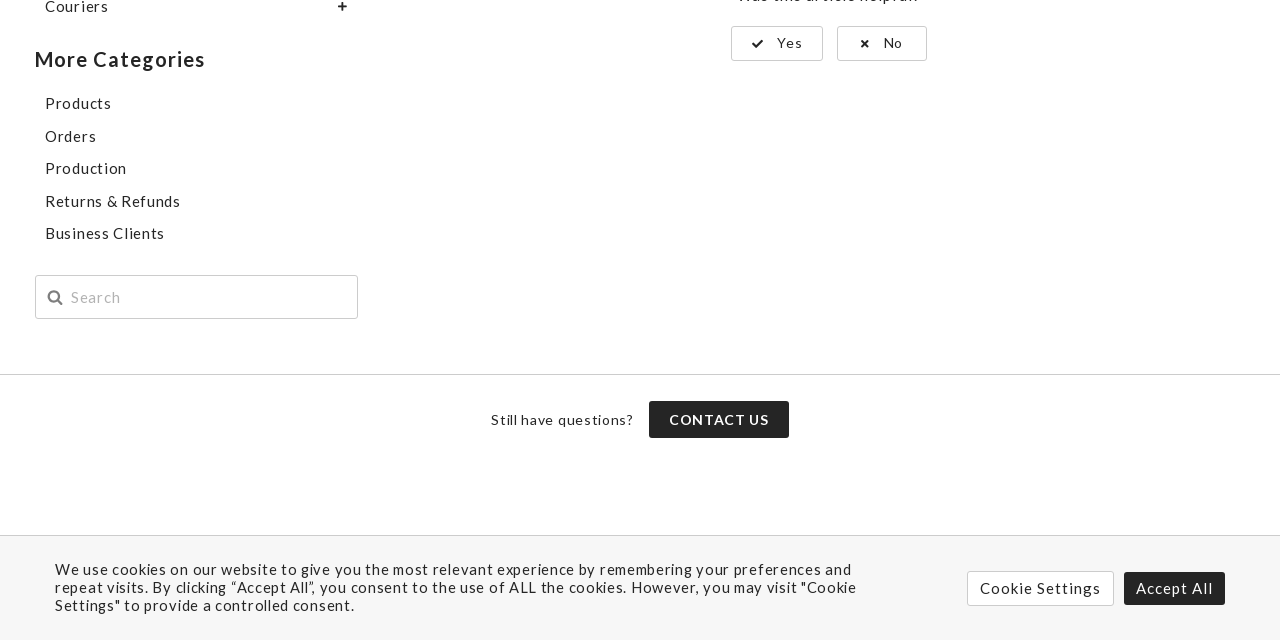Determine the bounding box coordinates for the UI element with the following description: "Accept All". The coordinates should be four float numbers between 0 and 1, represented as [left, top, right, bottom].

[0.878, 0.893, 0.957, 0.945]